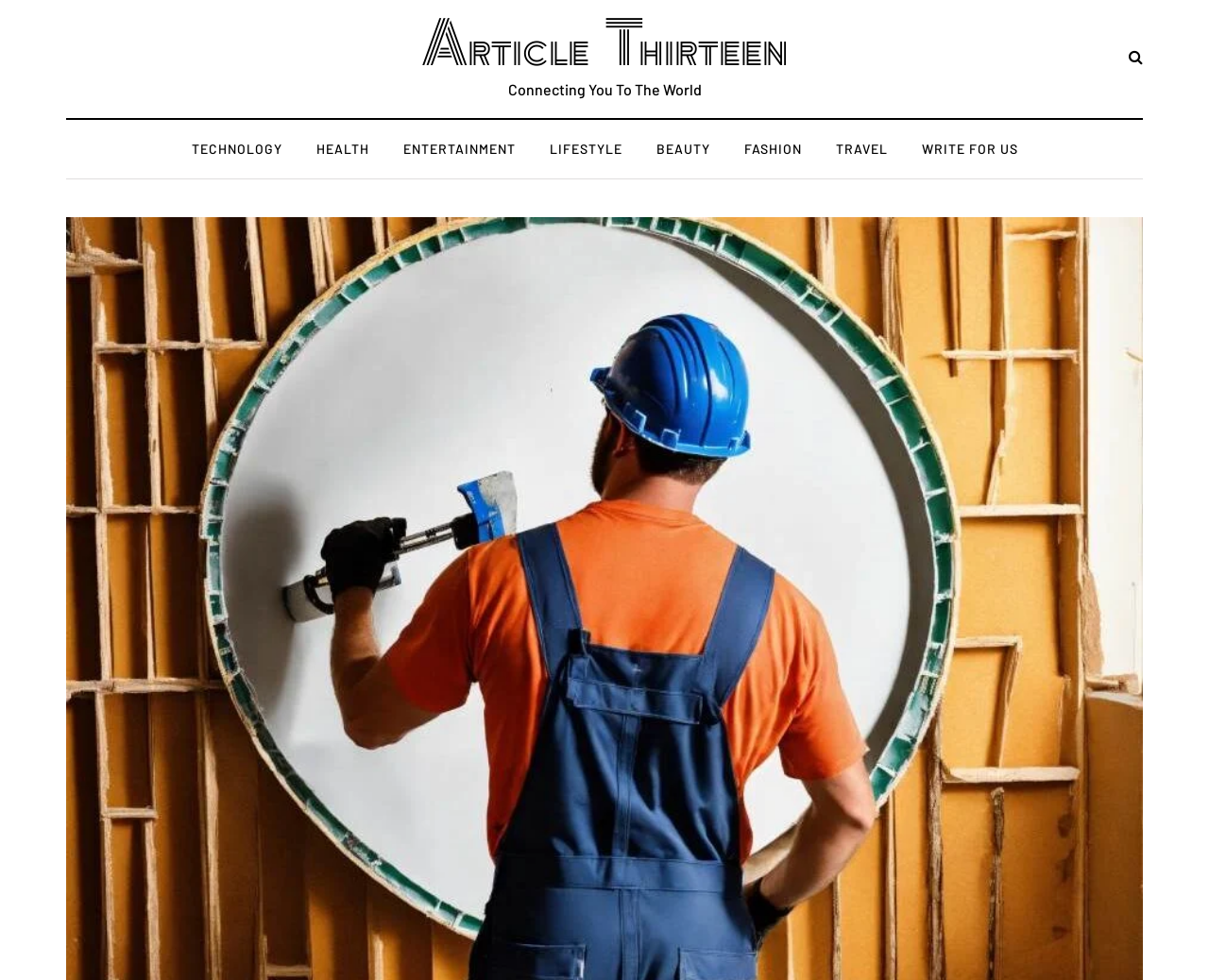Using the provided element description, identify the bounding box coordinates as (top-left x, top-left y, bottom-right x, bottom-right y). Ensure all values are between 0 and 1. Description: Article Thirteen

[0.348, 0.009, 0.652, 0.081]